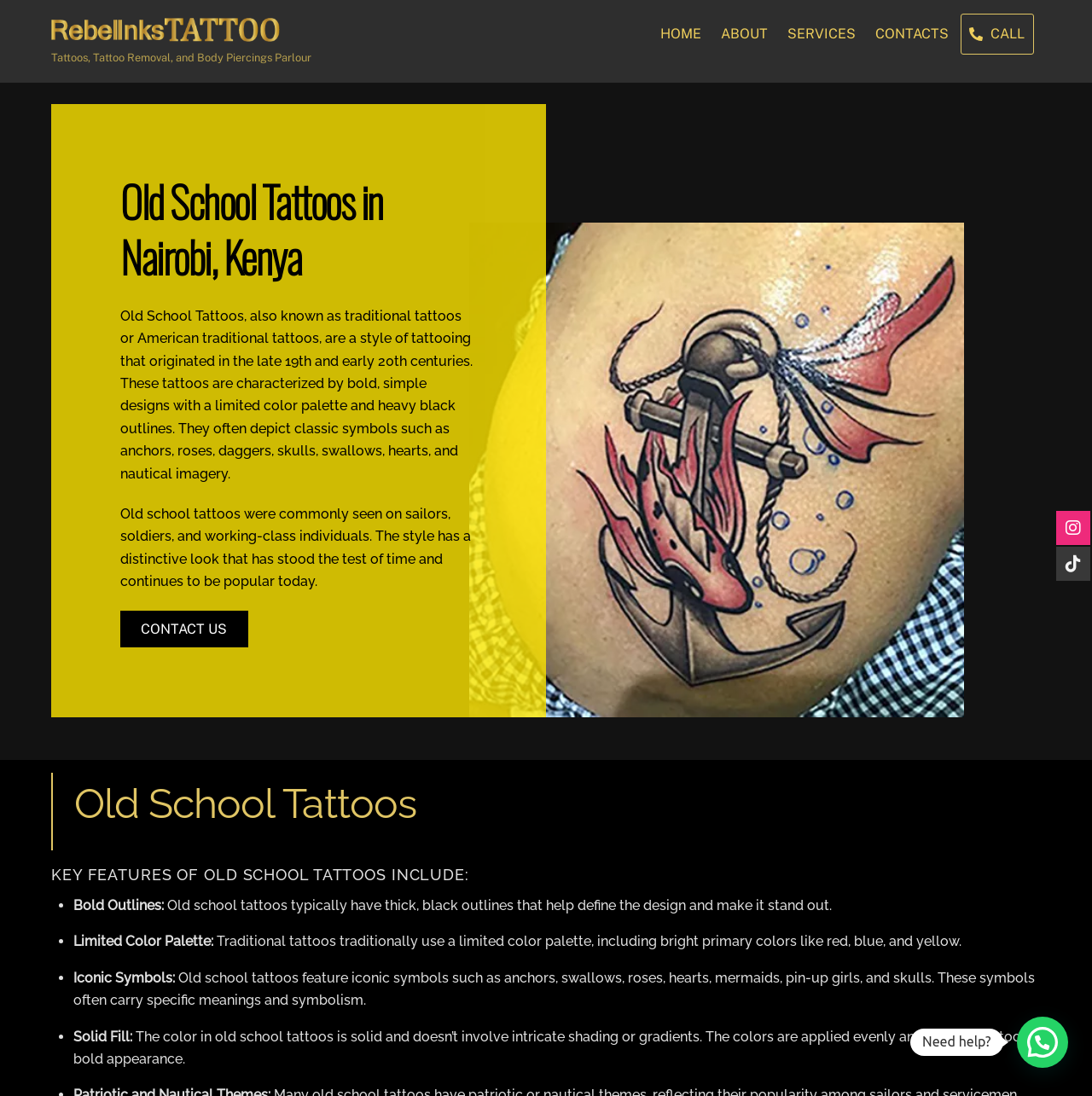Determine the bounding box coordinates of the clickable area required to perform the following instruction: "Click CALL". The coordinates should be represented as four float numbers between 0 and 1: [left, top, right, bottom].

[0.88, 0.012, 0.947, 0.049]